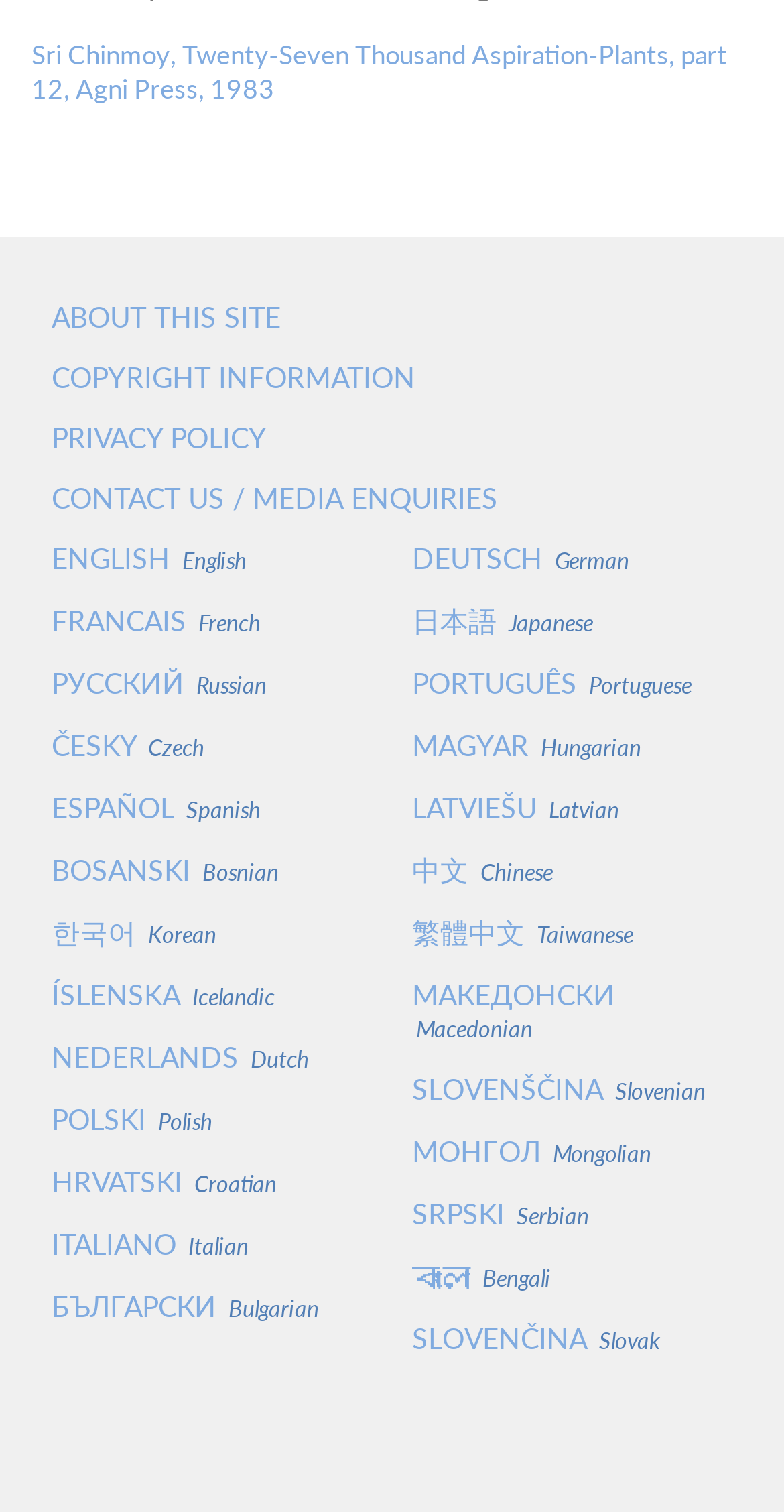Please find the bounding box coordinates of the element that needs to be clicked to perform the following instruction: "Log in". The bounding box coordinates should be four float numbers between 0 and 1, represented as [left, top, right, bottom].

None